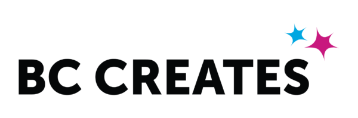Please provide a short answer using a single word or phrase for the question:
How many colors are used to symbolize creativity and artistic expression?

two